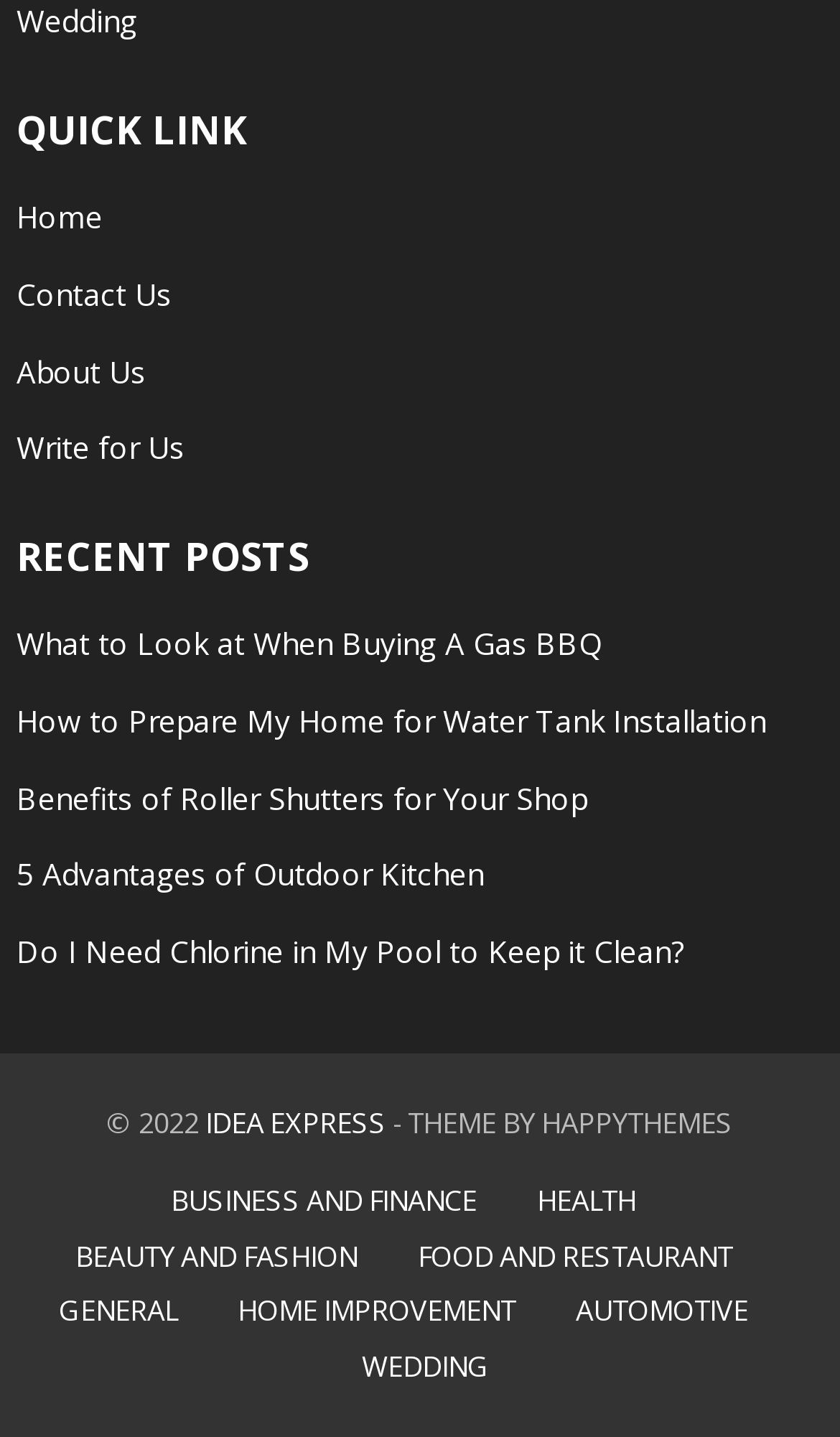Please pinpoint the bounding box coordinates for the region I should click to adhere to this instruction: "Click the 'Boolean-reasoning' link".

None